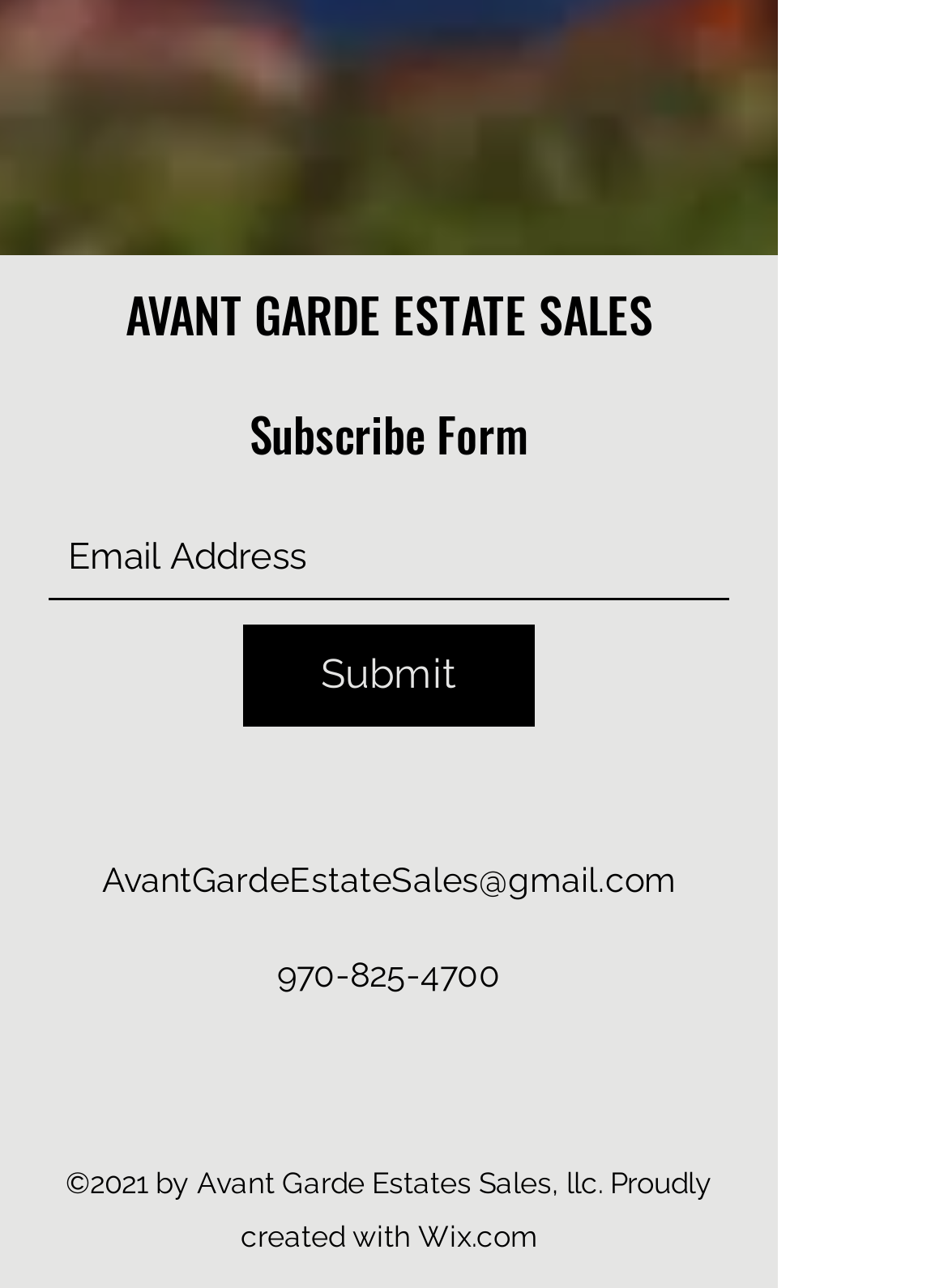Could you provide the bounding box coordinates for the portion of the screen to click to complete this instruction: "Contact via email"?

[0.108, 0.667, 0.713, 0.697]